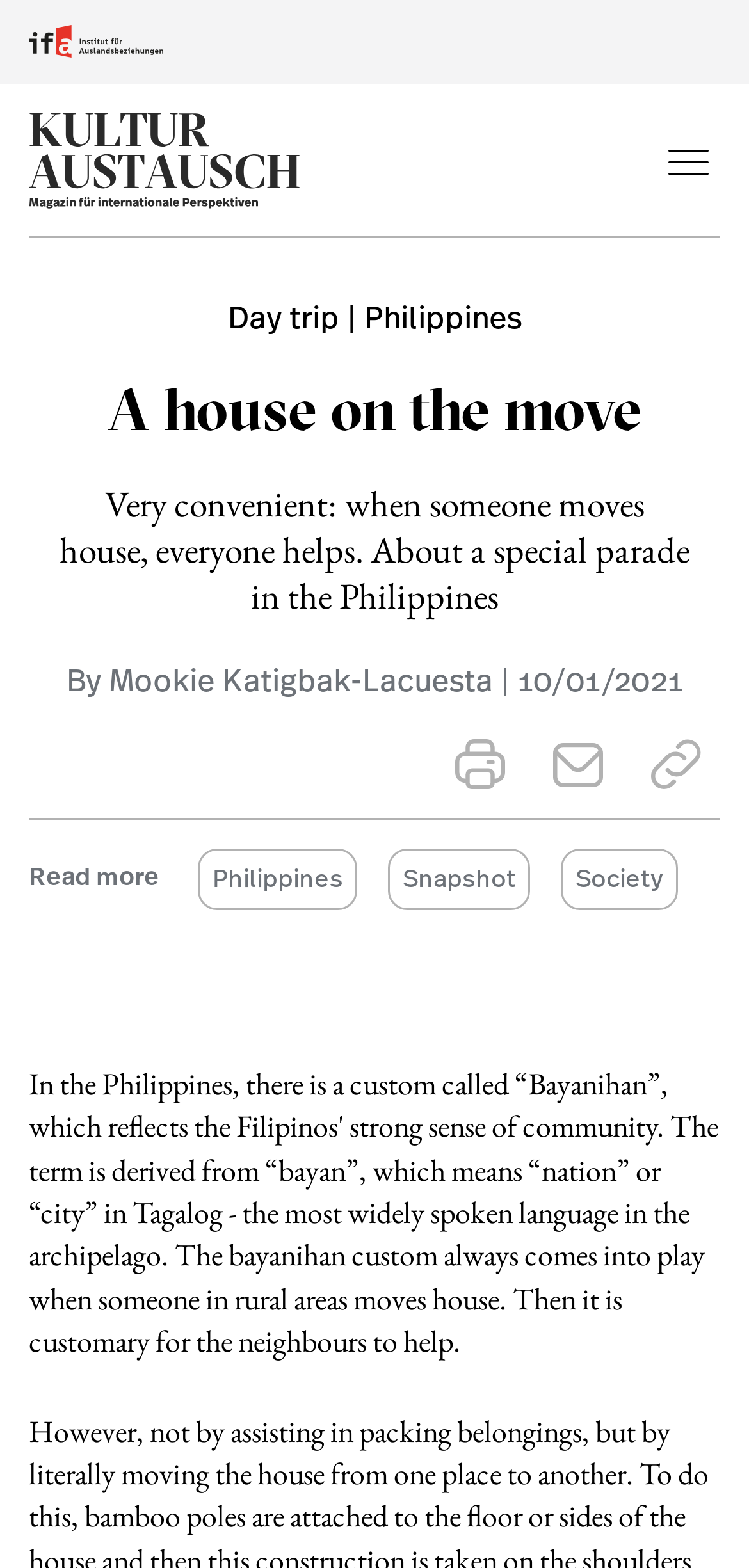Using the provided element description, identify the bounding box coordinates as (top-left x, top-left y, bottom-right x, bottom-right y). Ensure all values are between 0 and 1. Description: send

[0.738, 0.471, 0.831, 0.503]